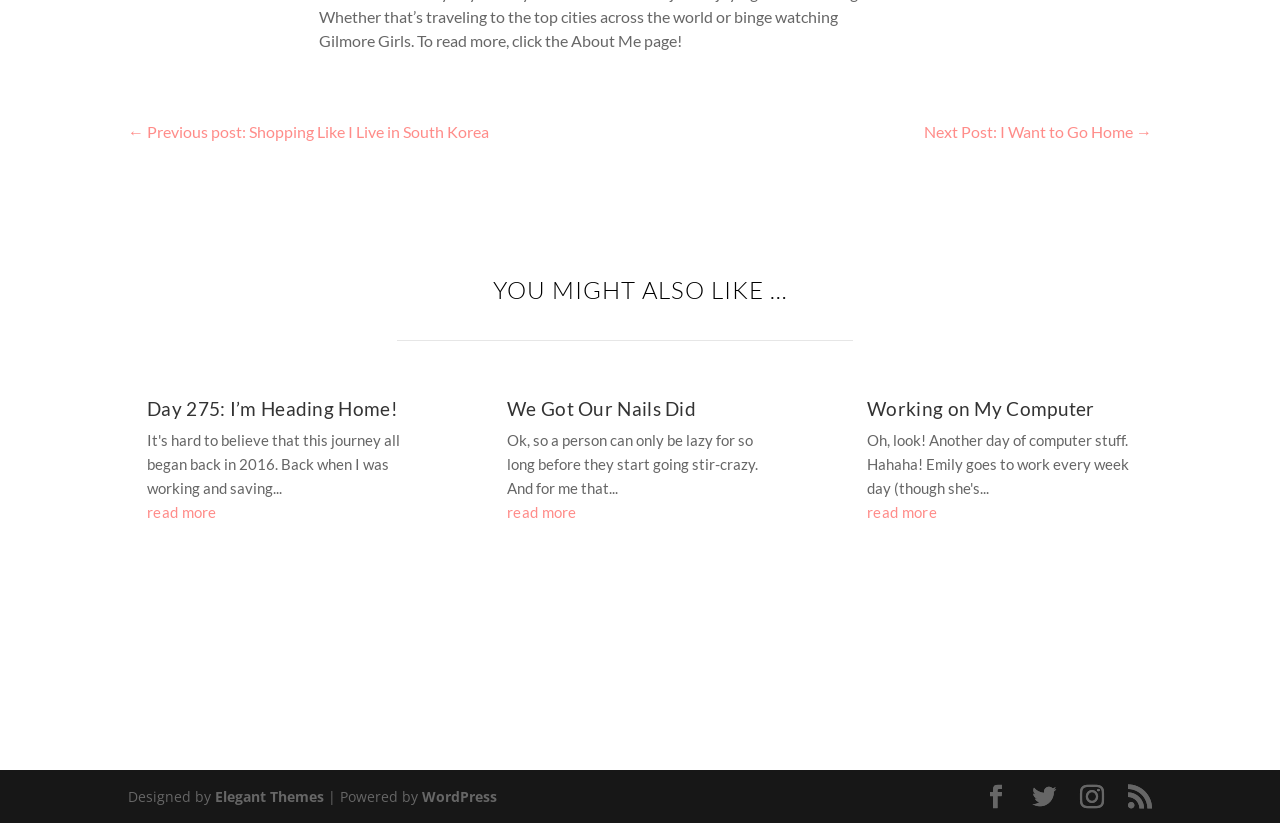Determine the bounding box coordinates for the area you should click to complete the following instruction: "Click the link 'SECURITY'".

None